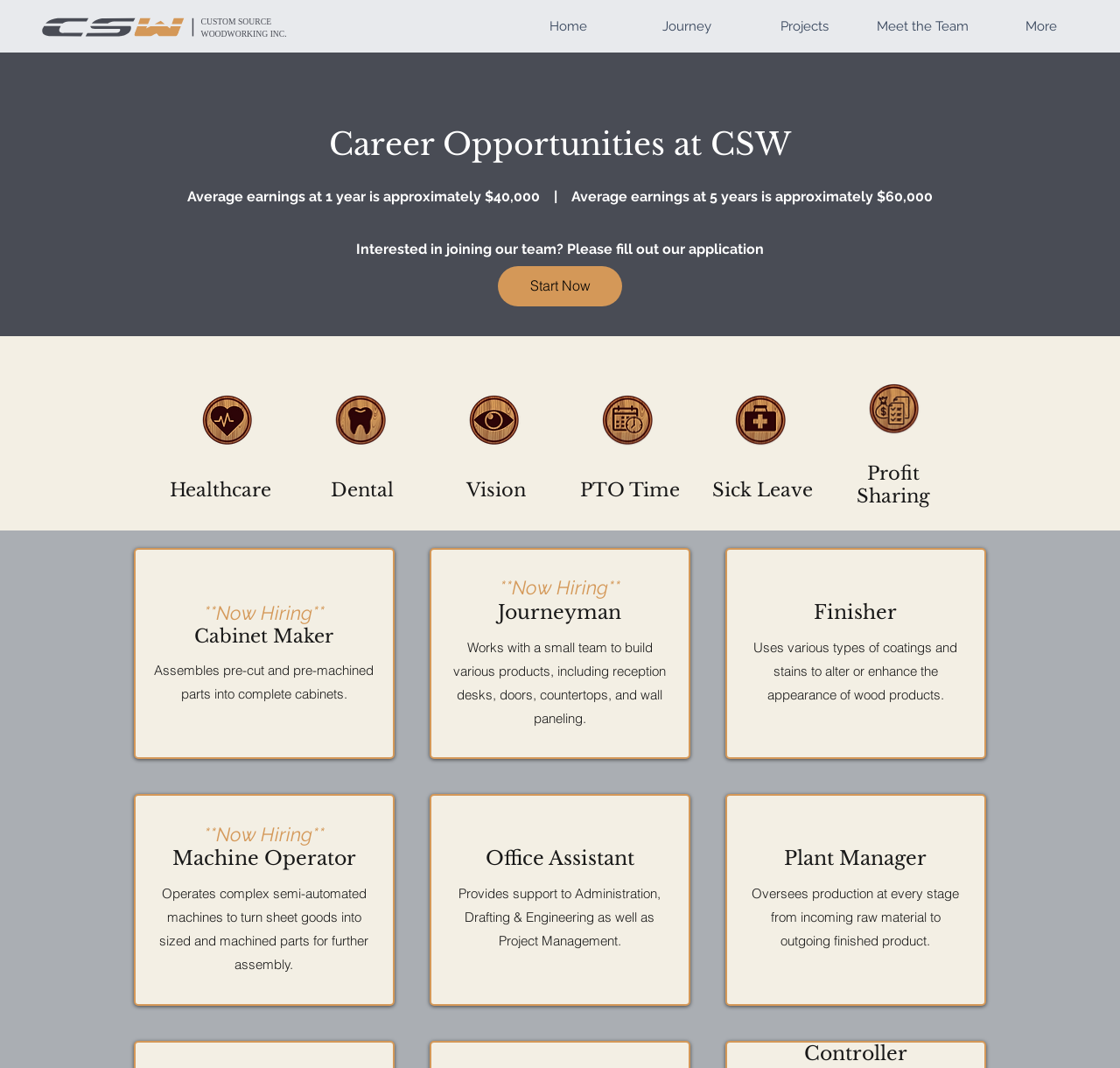Locate the bounding box coordinates of the clickable region to complete the following instruction: "View the 'Now Hiring' Cabinet Maker job description."

[0.146, 0.563, 0.326, 0.606]